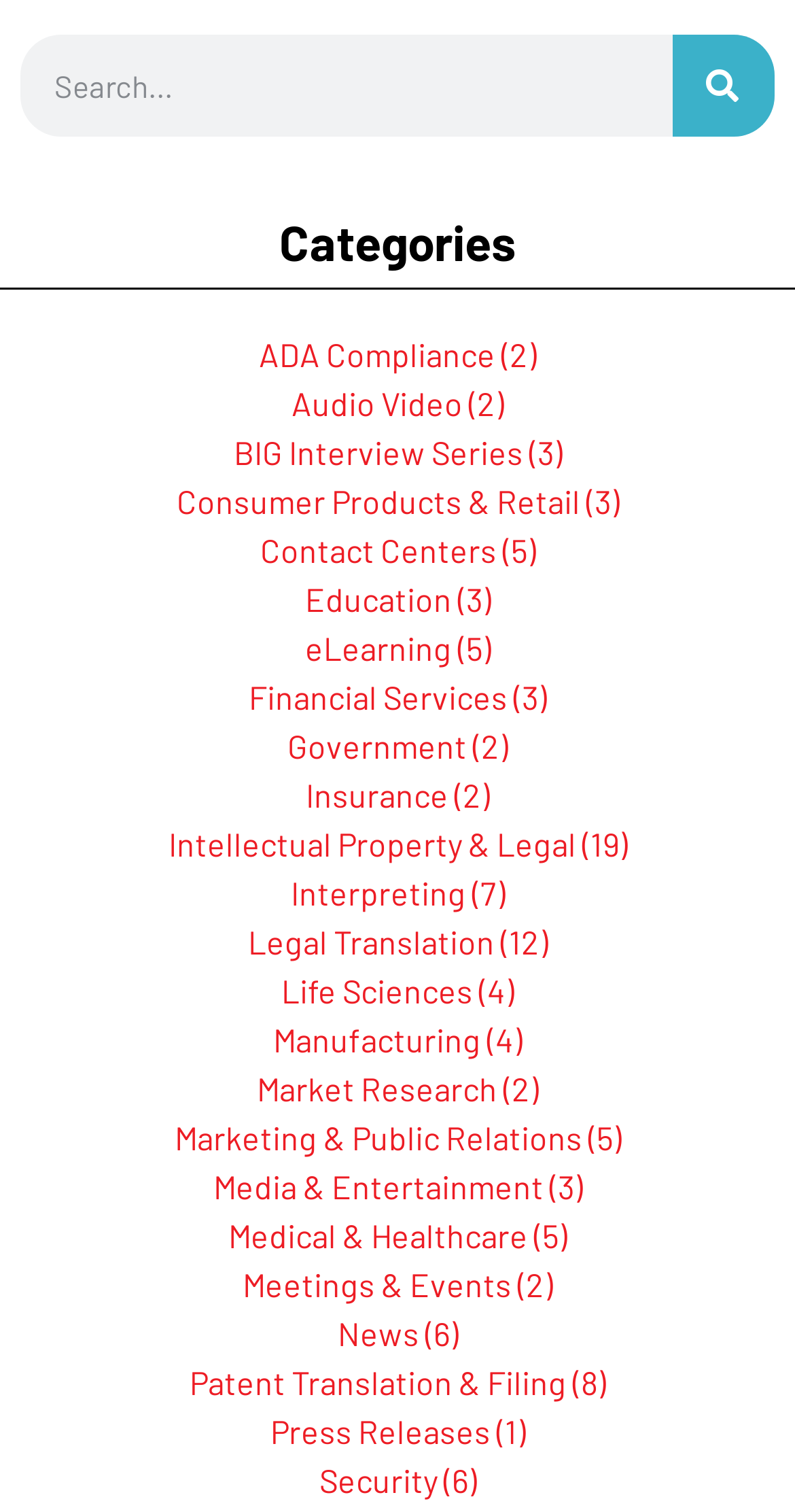Utilize the details in the image to give a detailed response to the question: What is the category with the most items?

I looked at the number in parentheses next to each category link and found that 'Intellectual Property & Legal' has the highest number, which is 19.